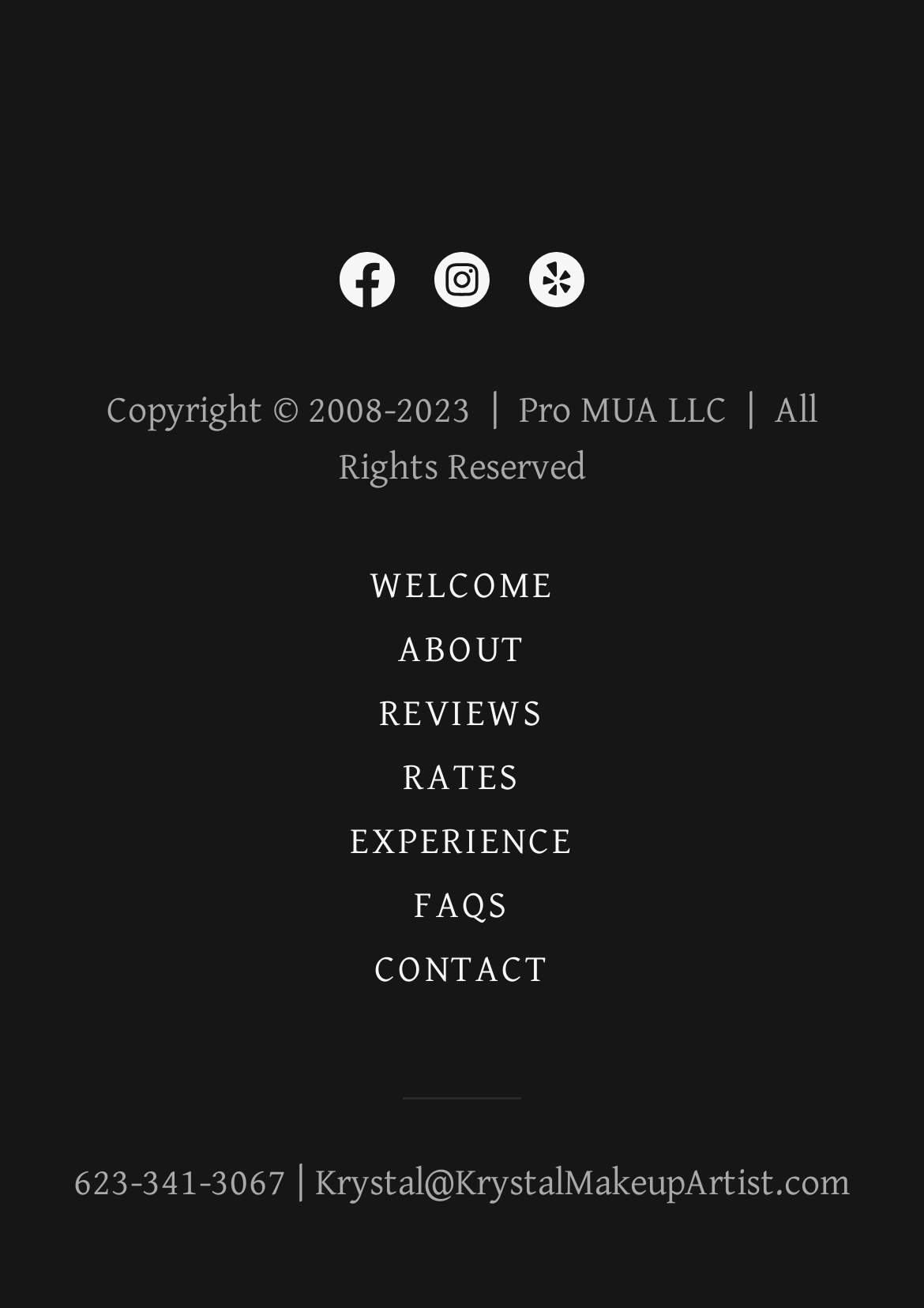Give a one-word or short-phrase answer to the following question: 
What is the copyright information?

Copyright 2008-2023 Pro MUA LLC